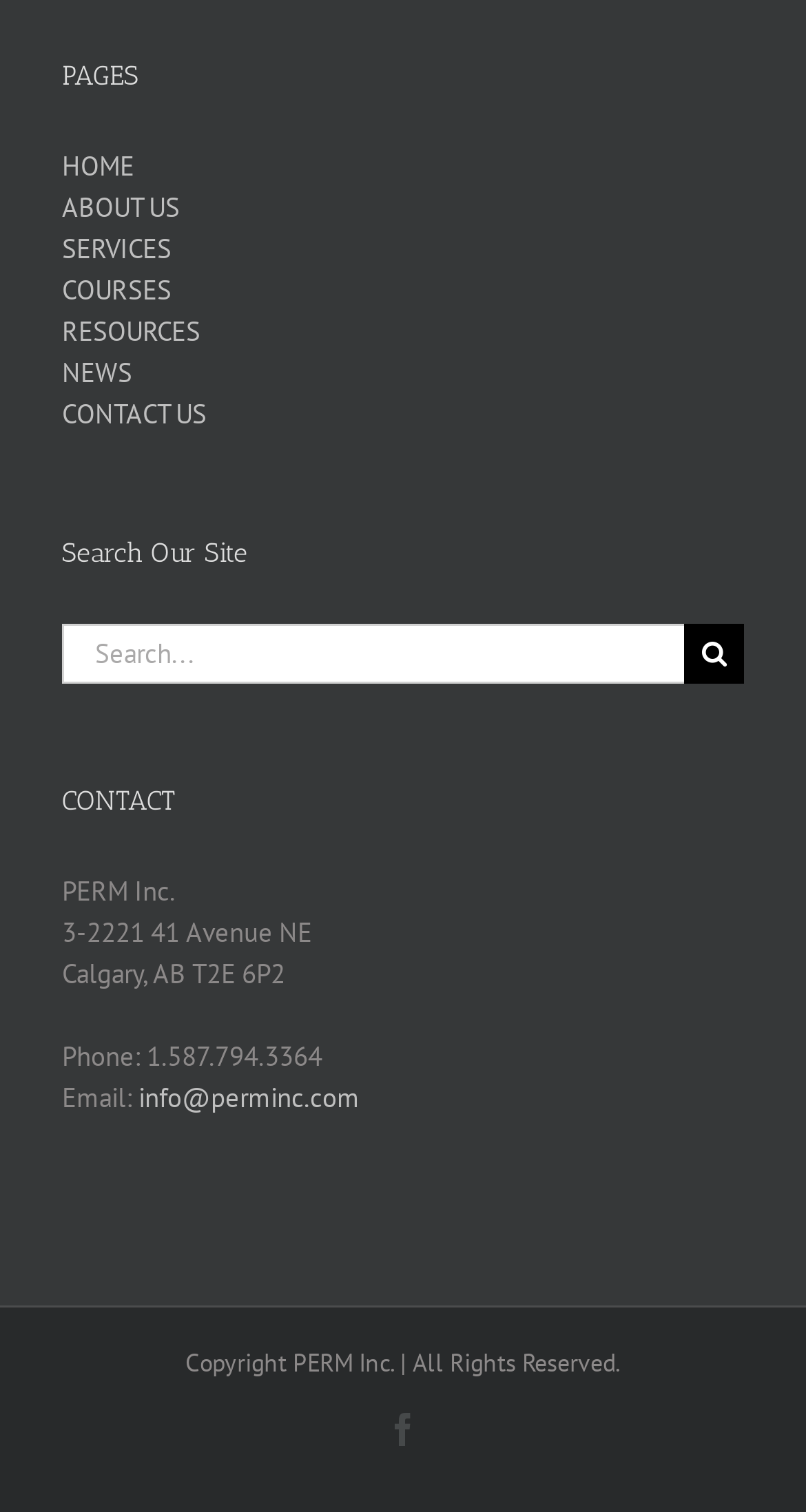Respond to the question below with a single word or phrase:
What is the name of the company?

PERM Inc.